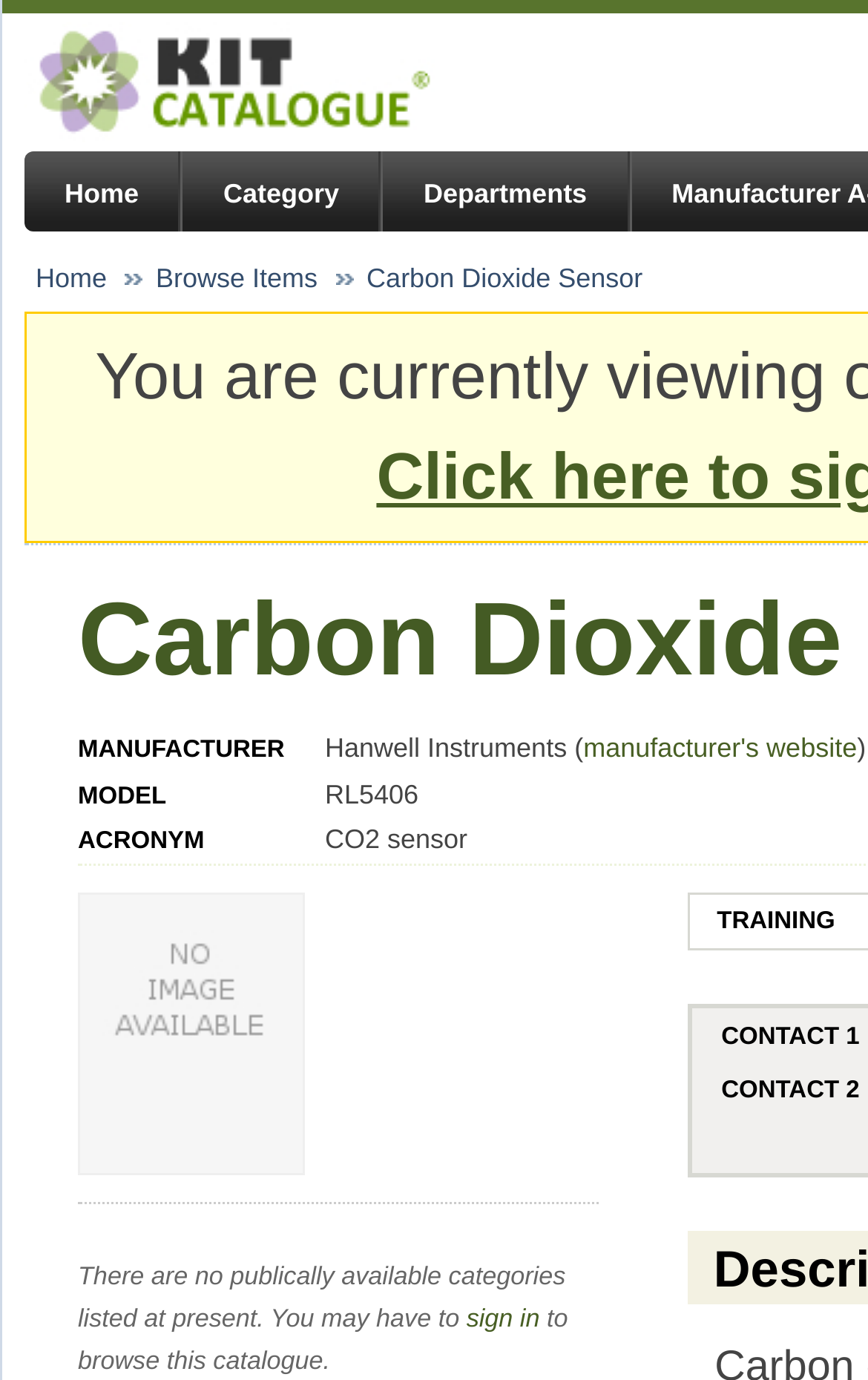Locate the bounding box coordinates of the clickable region necessary to complete the following instruction: "View the Carbon Dioxide Sensor". Provide the coordinates in the format of four float numbers between 0 and 1, i.e., [left, top, right, bottom].

[0.422, 0.19, 0.74, 0.213]